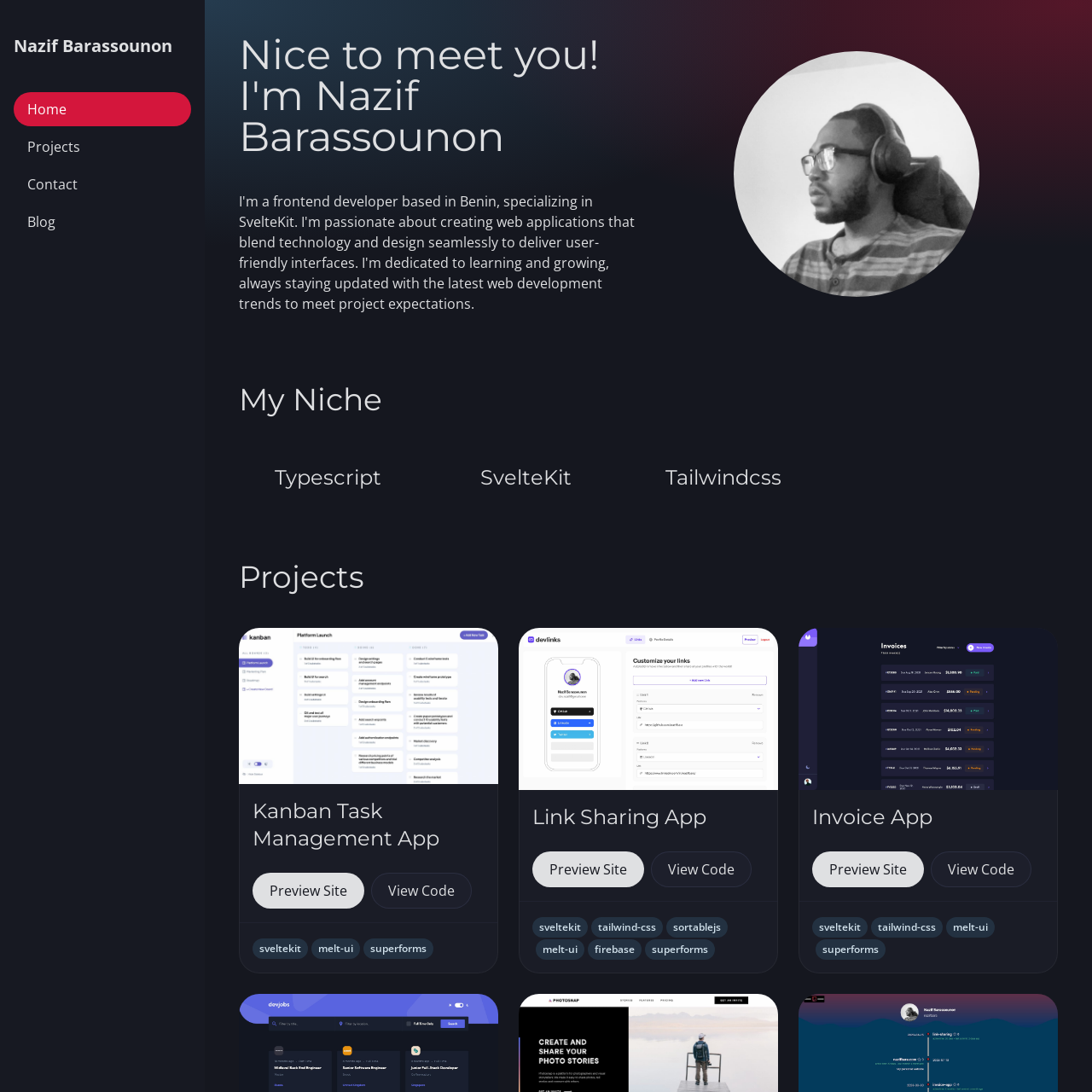Identify the bounding box for the described UI element: "Blog".

[0.012, 0.188, 0.175, 0.219]